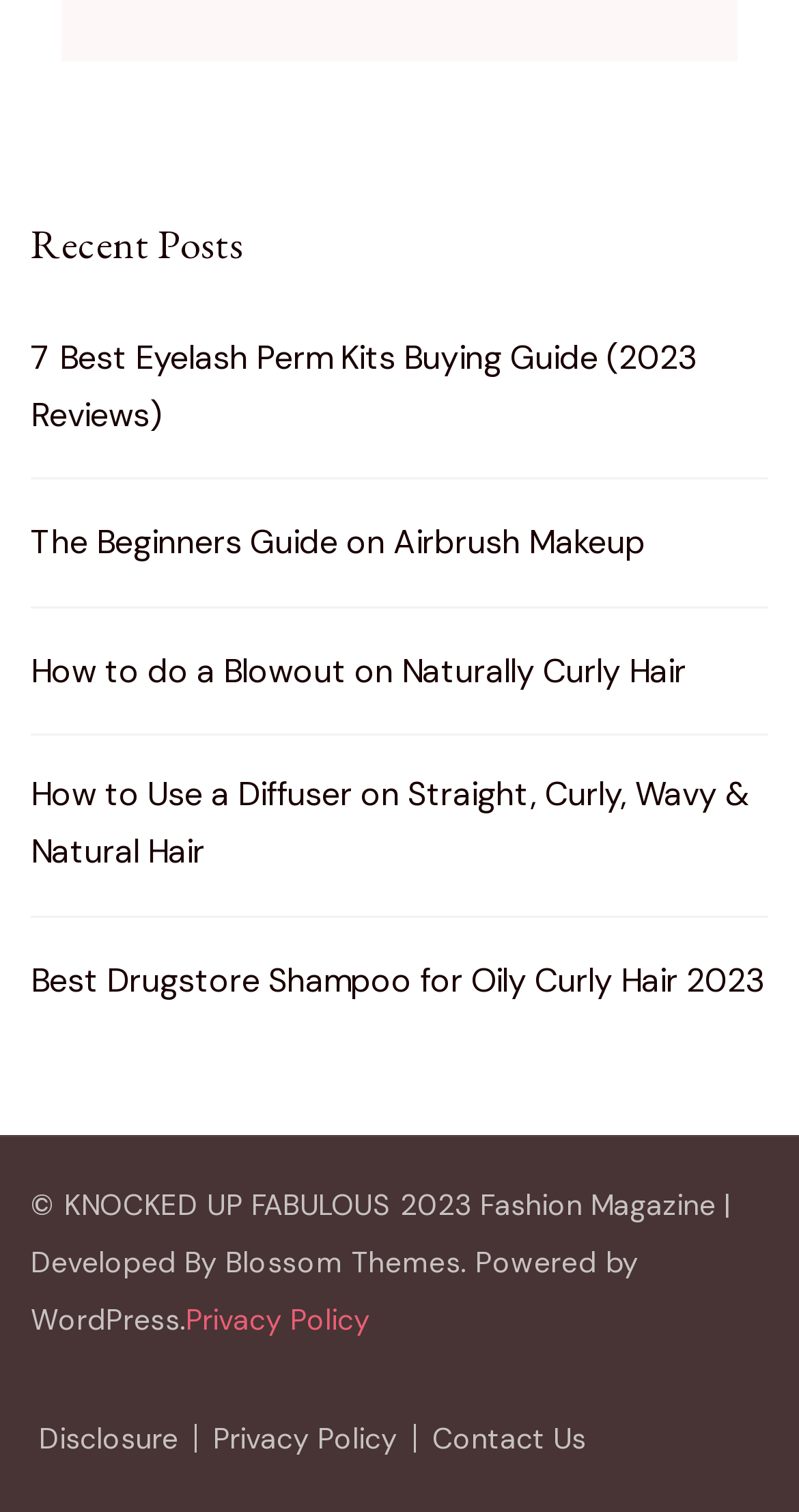Show the bounding box coordinates of the element that should be clicked to complete the task: "visit the Blossom Themes website".

[0.282, 0.823, 0.576, 0.847]